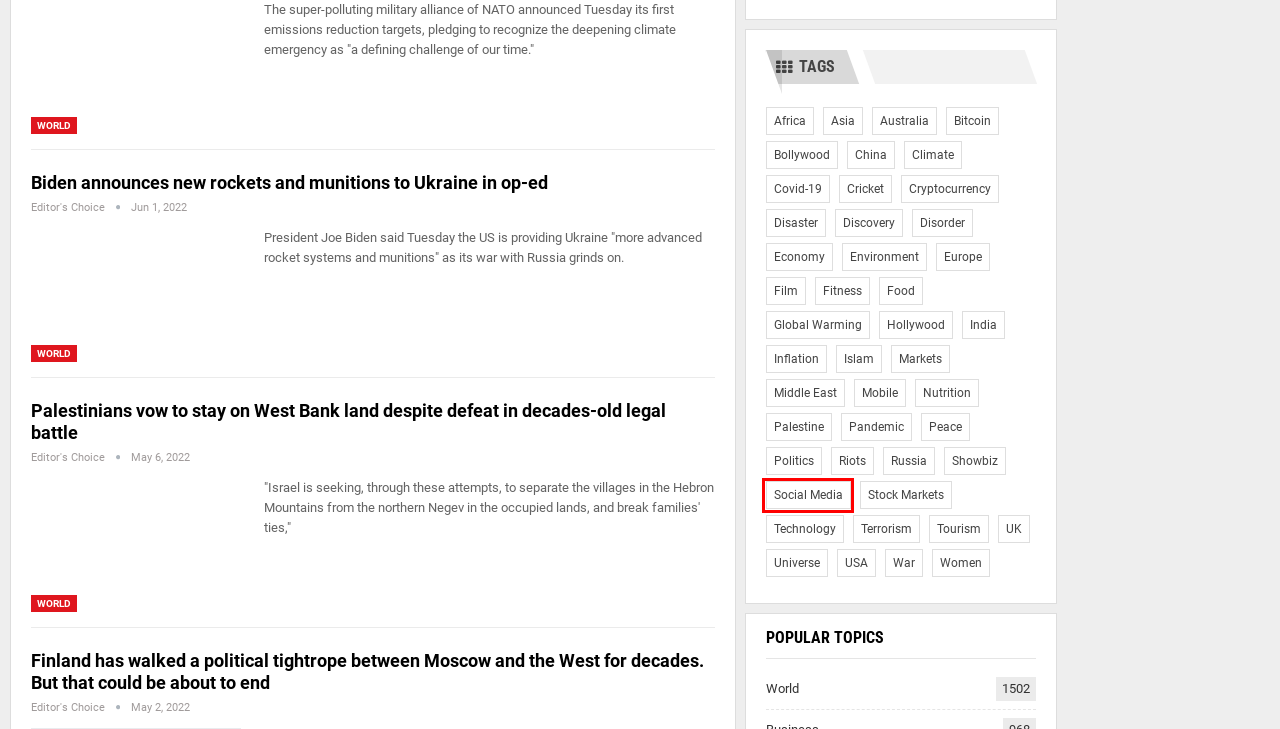Consider the screenshot of a webpage with a red bounding box and select the webpage description that best describes the new page that appears after clicking the element inside the red box. Here are the candidates:
A. Peace – Daily Factline
B. Fitness – Daily Factline
C. Social Media – Daily Factline
D. Universe – Daily Factline
E. Mobile – Daily Factline
F. Russia – Daily Factline
G. Africa – Daily Factline
H. Inflation – Daily Factline

C